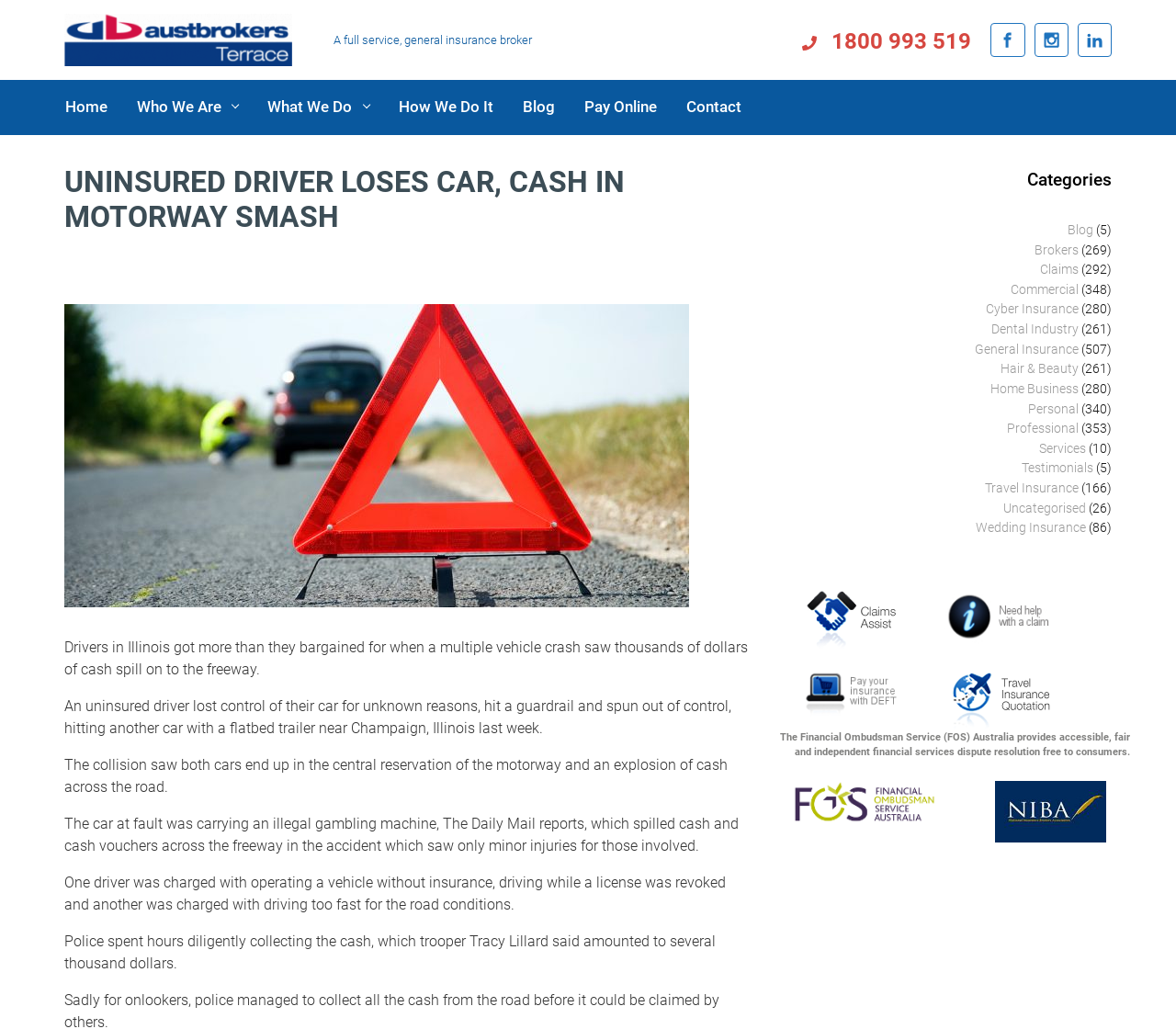Can you find the bounding box coordinates for the element to click on to achieve the instruction: "Explore the 'Cyber Insurance' option"?

[0.838, 0.291, 0.917, 0.31]